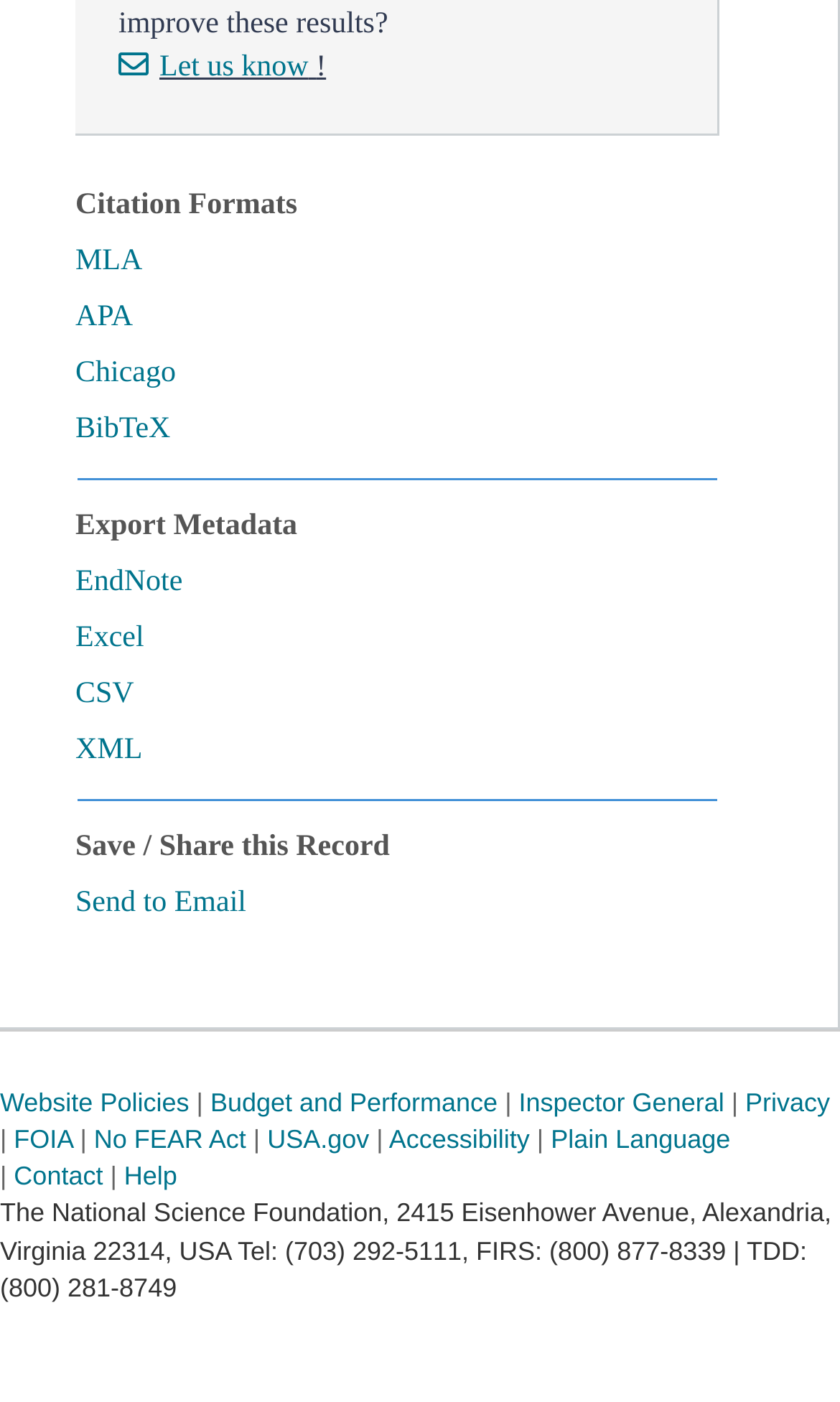Specify the bounding box coordinates for the region that must be clicked to perform the given instruction: "go to University of Glasgow homepage".

None